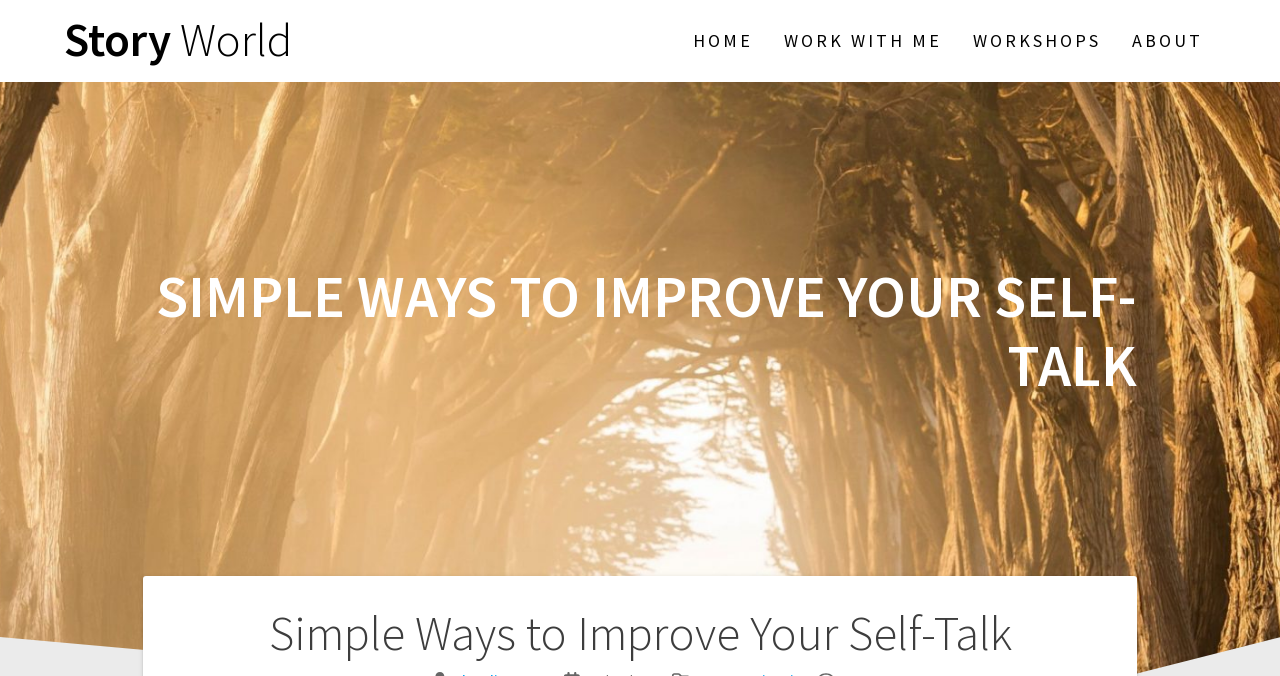Given the description Work with me, predict the bounding box coordinates of the UI element. Ensure the coordinates are in the format (top-left x, top-left y, bottom-right x, bottom-right y) and all values are between 0 and 1.

[0.612, 0.0, 0.736, 0.121]